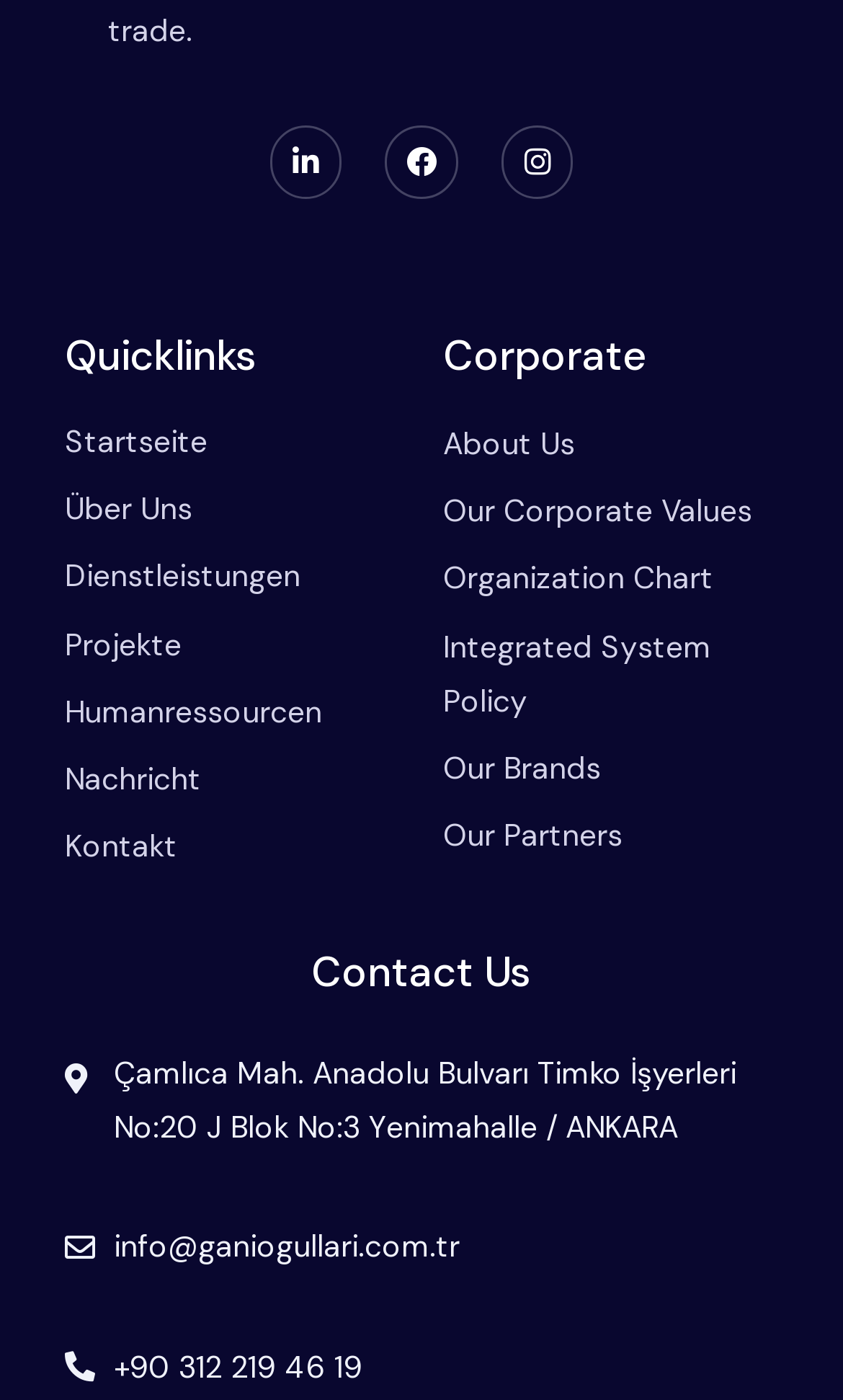Based on the element description "Über Uns", predict the bounding box coordinates of the UI element.

[0.077, 0.34, 0.474, 0.388]